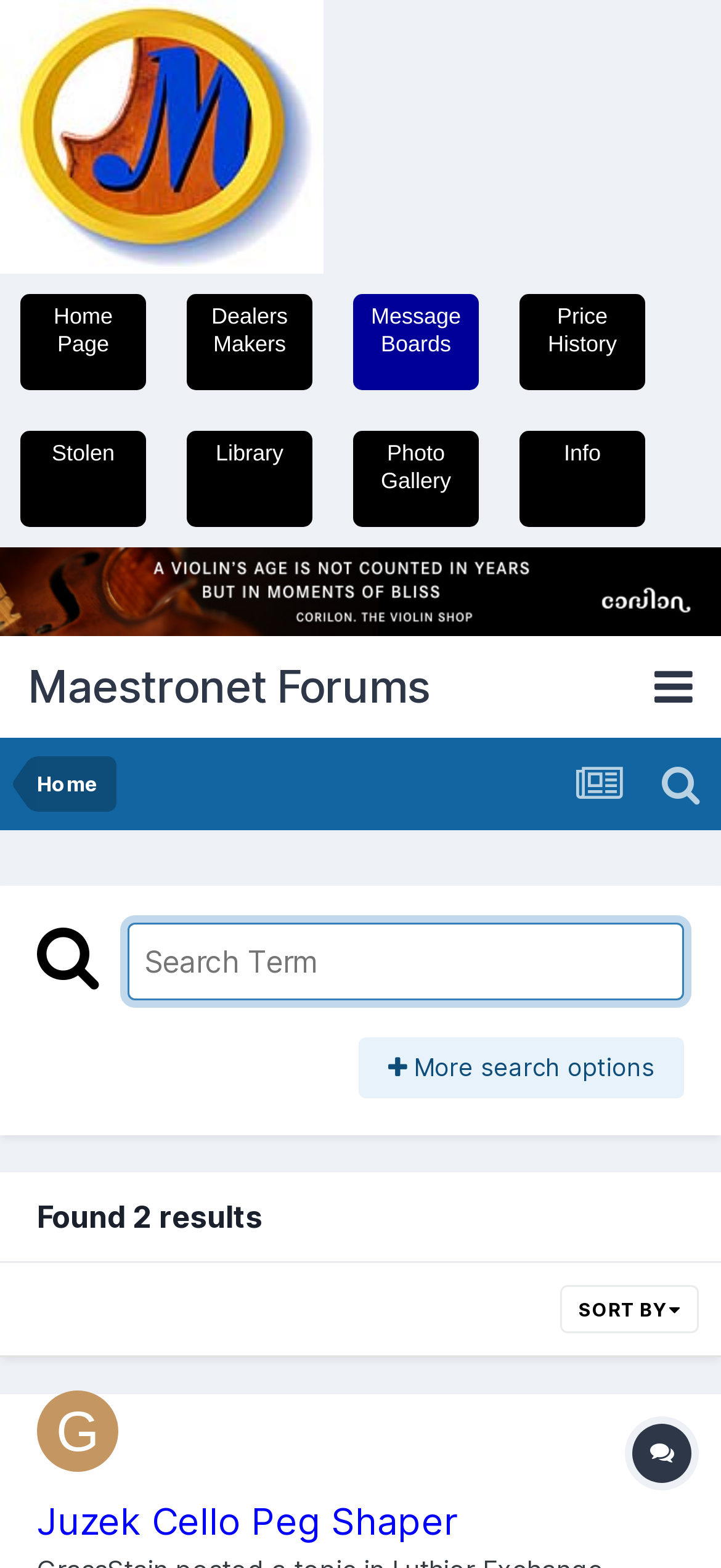Specify the bounding box coordinates of the area to click in order to follow the given instruction: "Go to the home page."

[0.074, 0.193, 0.156, 0.243]